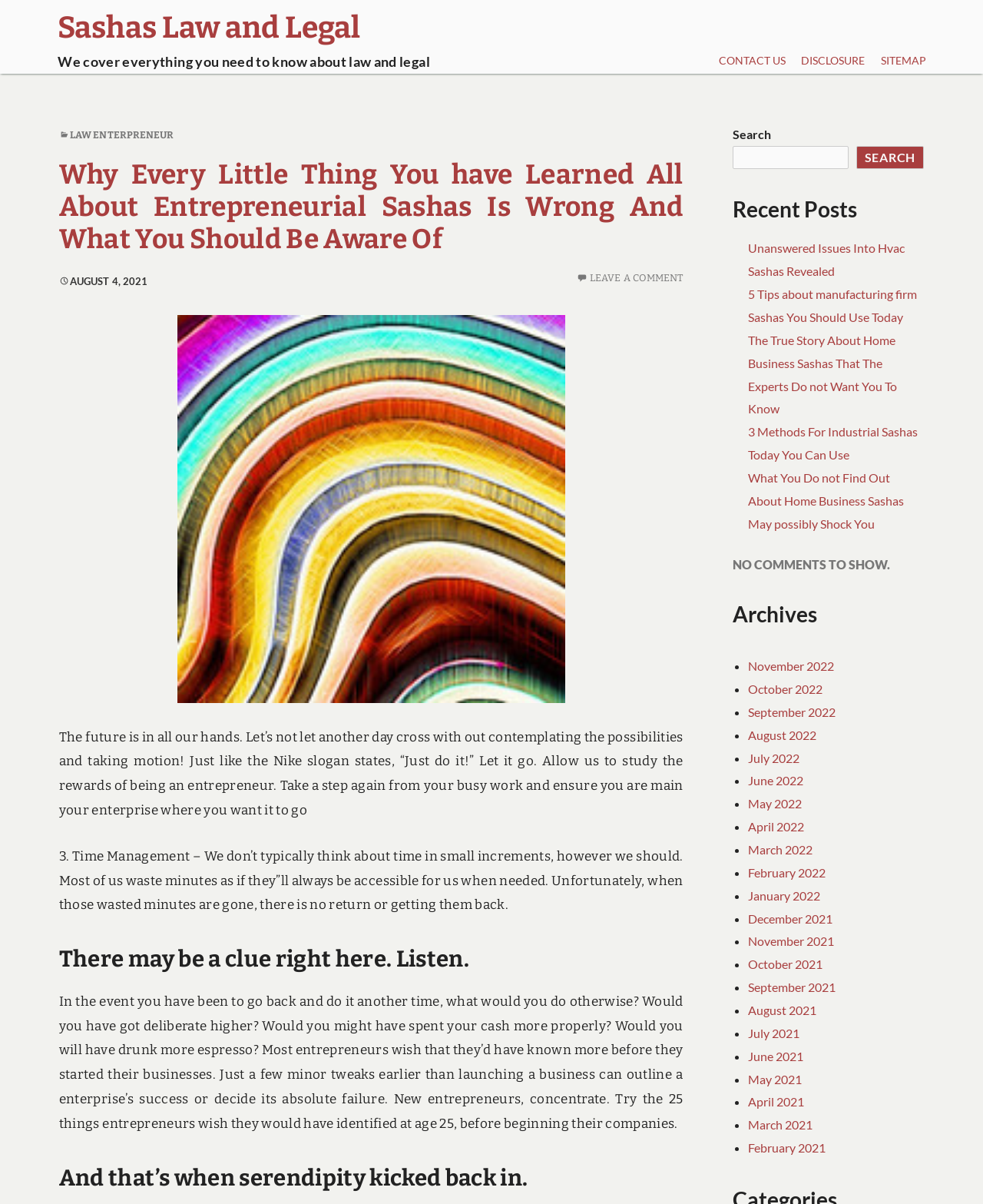What is the topic of the recent post 'Unanswered Issues Into Hvac Sashas Revealed'?
Look at the image and answer with only one word or phrase.

Hvac Sashas